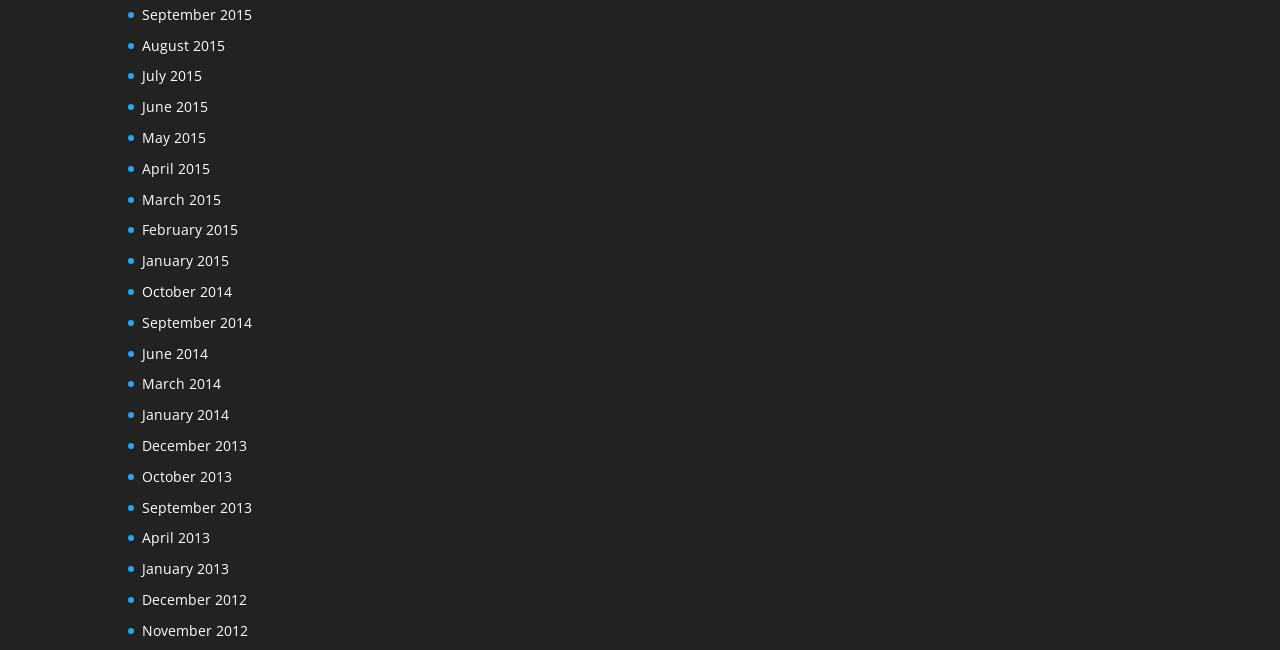Can you specify the bounding box coordinates of the area that needs to be clicked to fulfill the following instruction: "view August 2015"?

[0.111, 0.055, 0.176, 0.084]